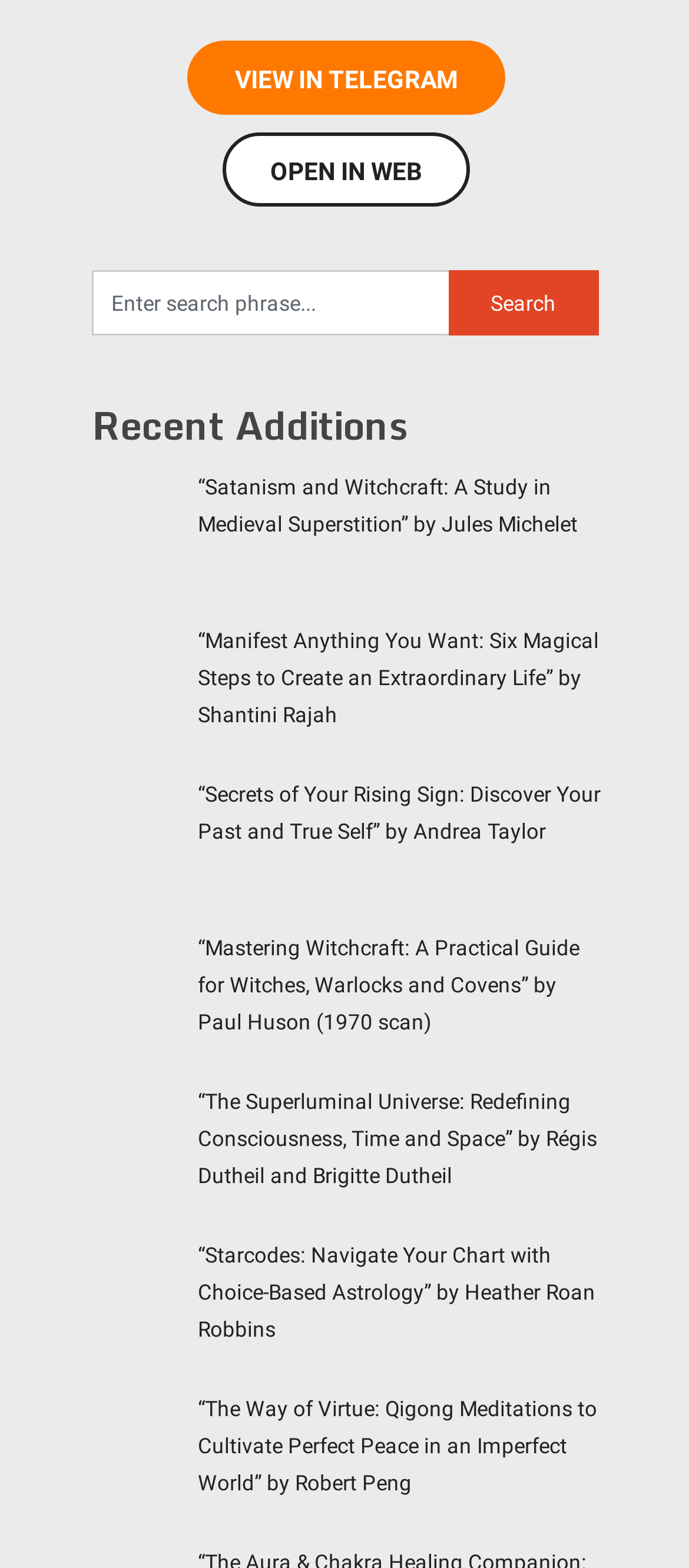Find the bounding box coordinates of the element I should click to carry out the following instruction: "Open 'Satanism and Witchcraft: A Study in Medieval Superstition' in web".

[0.287, 0.301, 0.838, 0.342]